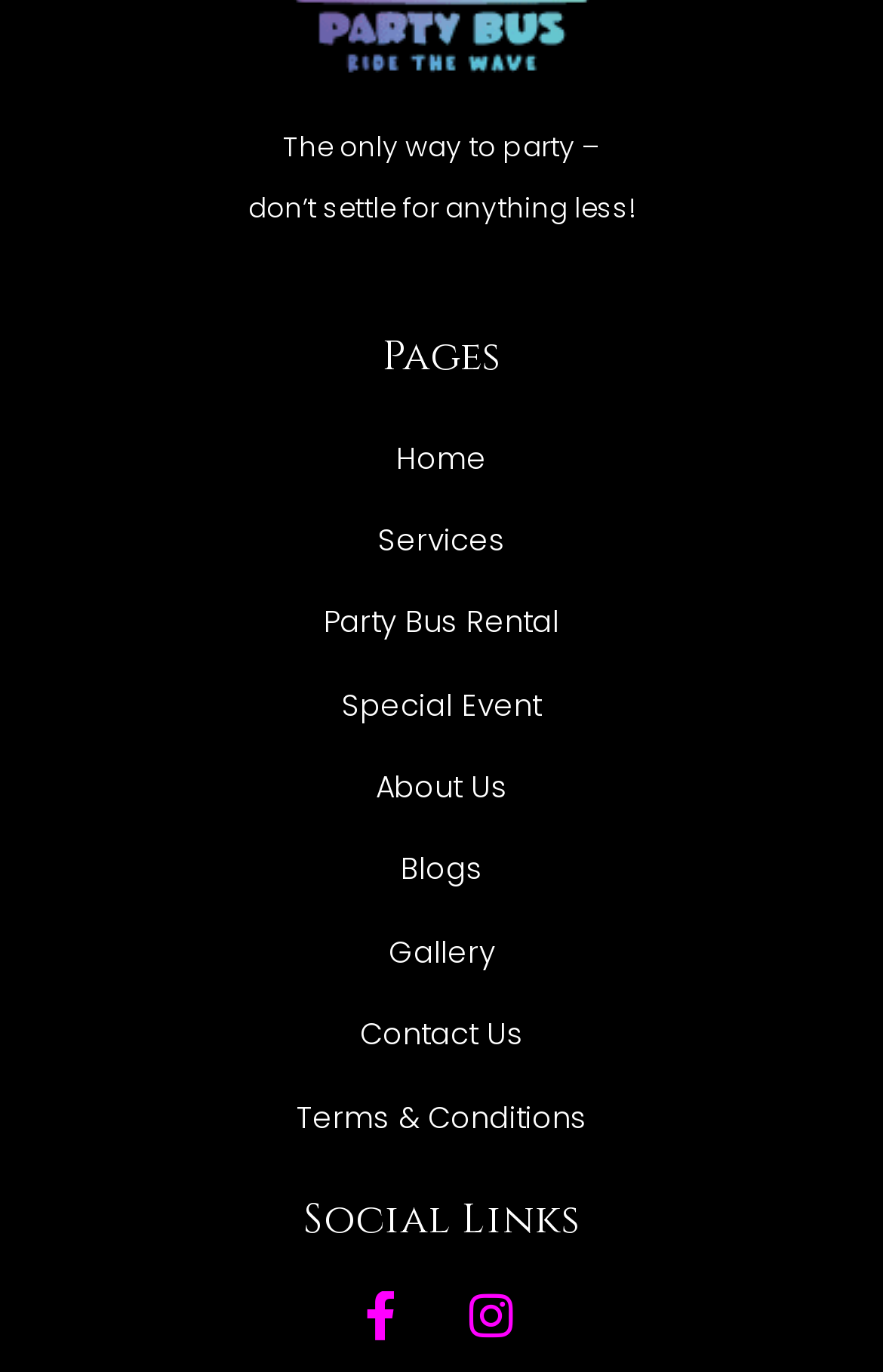Locate the bounding box coordinates of the element you need to click to accomplish the task described by this instruction: "go to home page".

[0.449, 0.313, 0.551, 0.356]